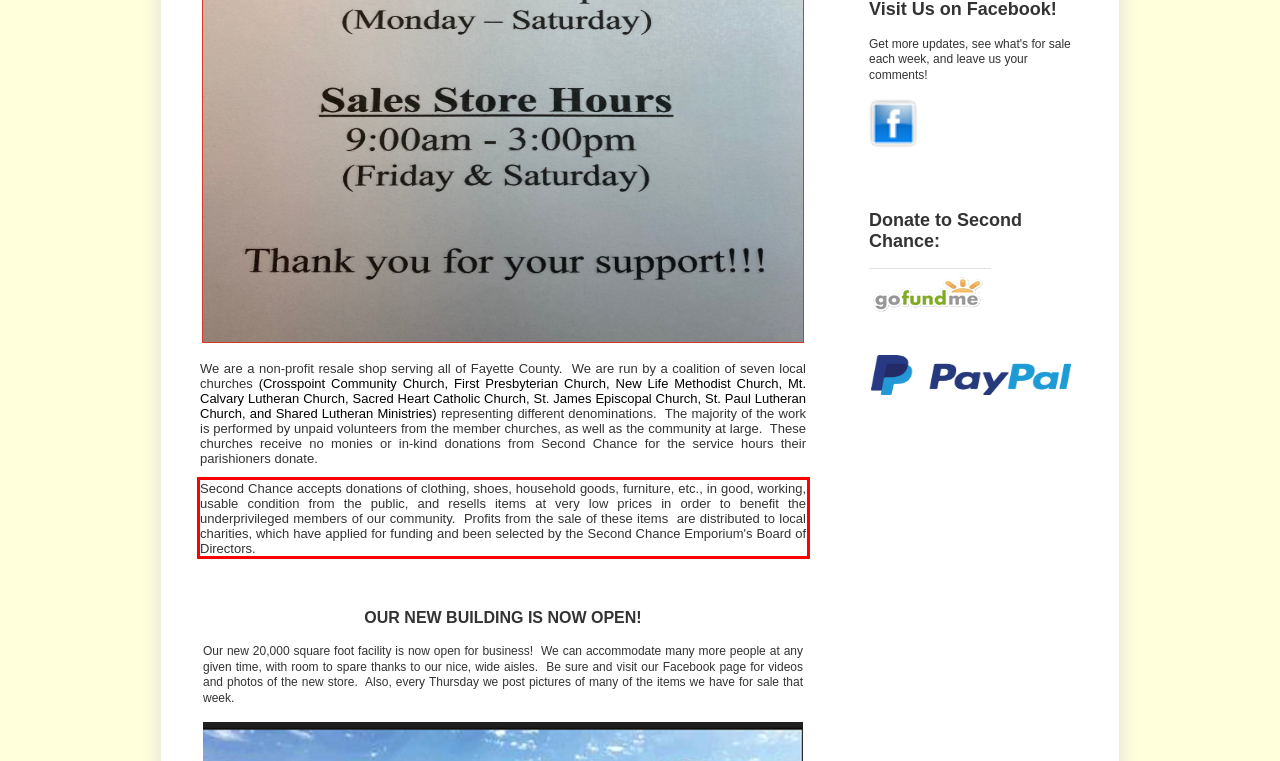Review the webpage screenshot provided, and perform OCR to extract the text from the red bounding box.

Second Chance accepts donations of clothing, shoes, household goods, furniture, etc., in good, working, usable condition from the public, and resells items at very low prices in order to benefit the underprivileged members of our community. Profits from the sale of these items are distributed to local charities, which have applied for funding and been selected by the Second Chance Emporium's Board of Directors.